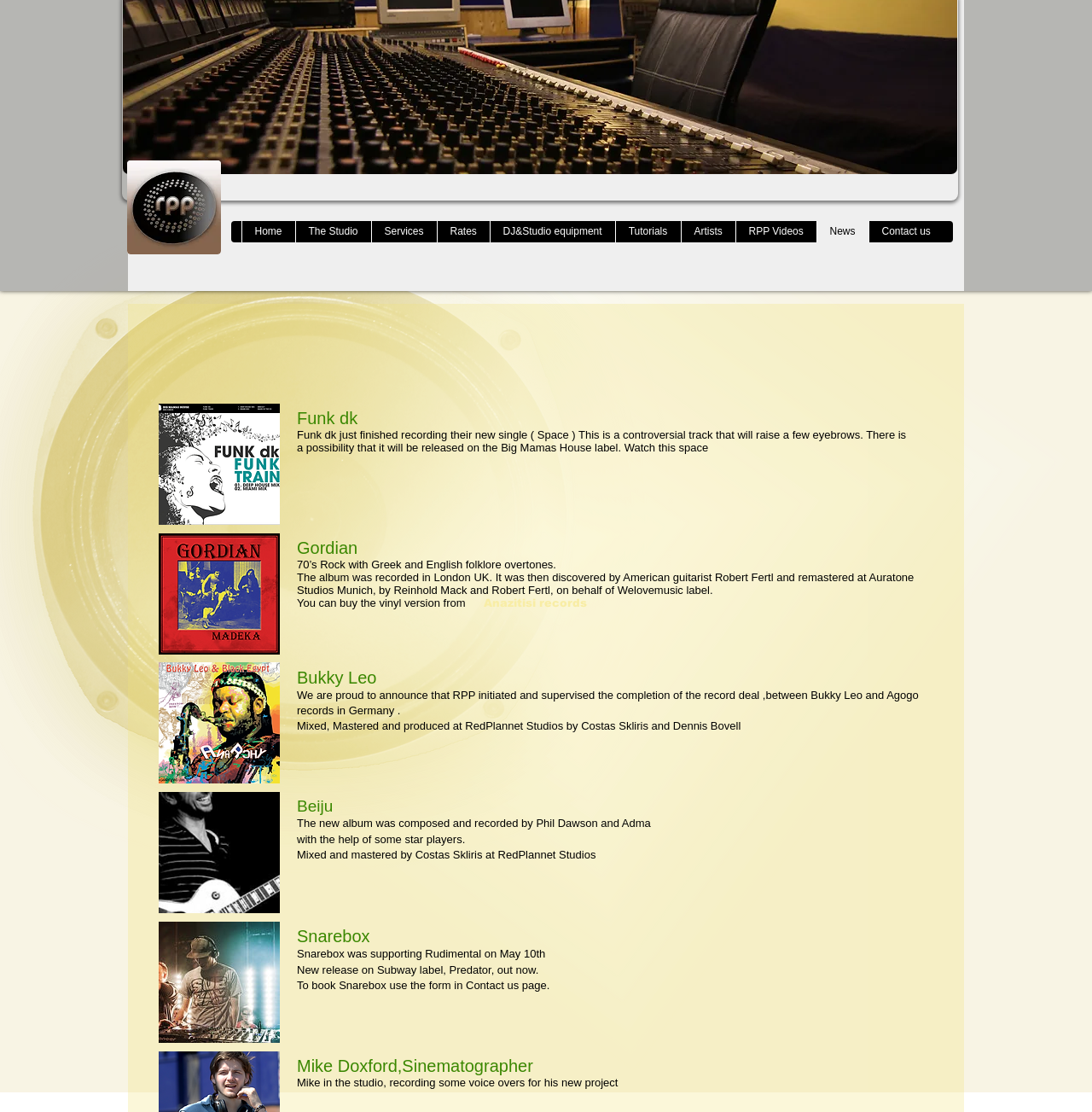What is the name of the recording studio?
Based on the screenshot, give a detailed explanation to answer the question.

I found the answer by looking at the first generic element with OCR text 'RedPlannet Productions Recording Studios London' which is a child of the root element.